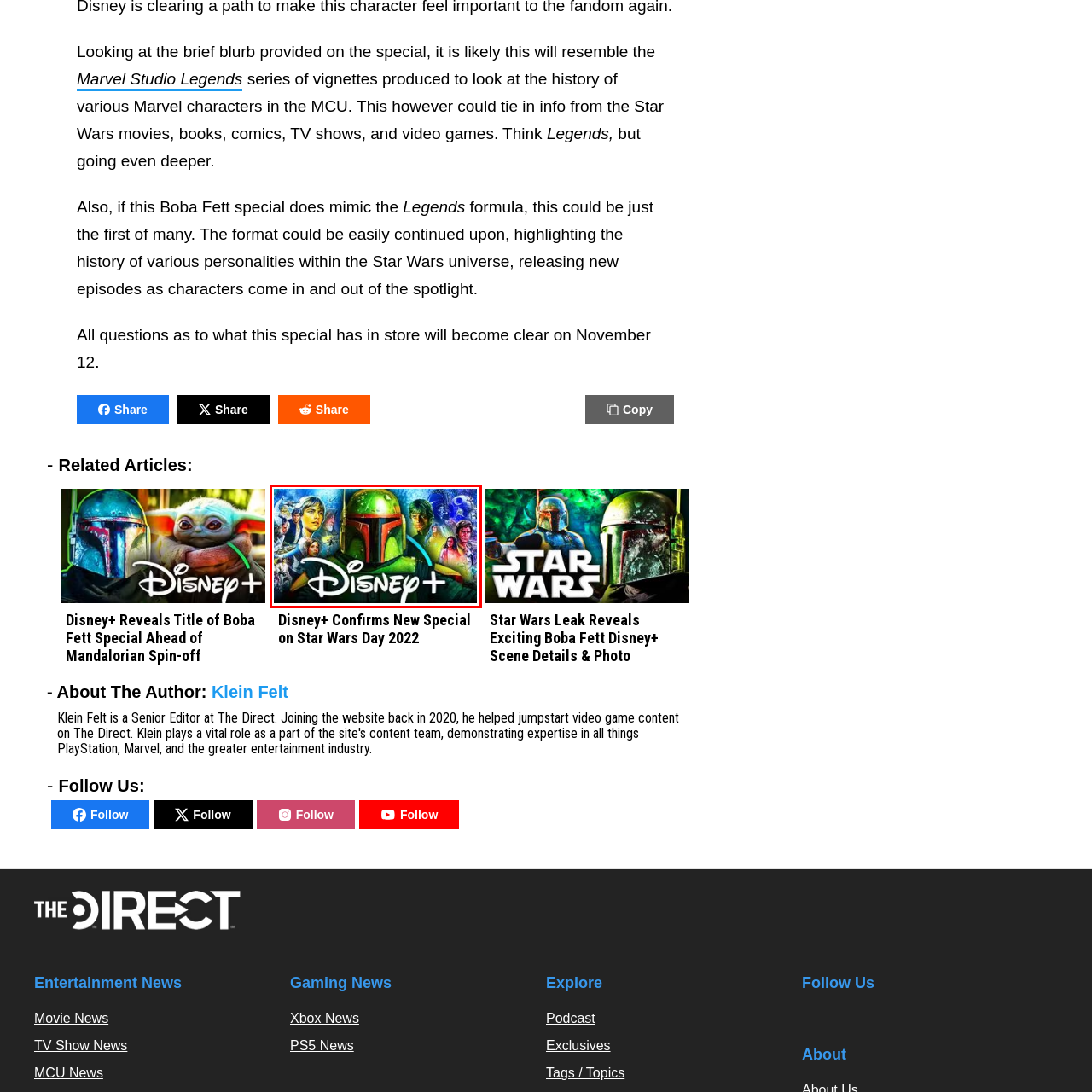What is the focus of the upcoming content?
Review the content shown inside the red bounding box in the image and offer a detailed answer to the question, supported by the visual evidence.

The image likely relates to upcoming content featuring Boba Fett, as hinted in articles regarding the new special centered on this character, which suggests that the focus of the upcoming content is on Boba Fett's adventures in the Star Wars saga.